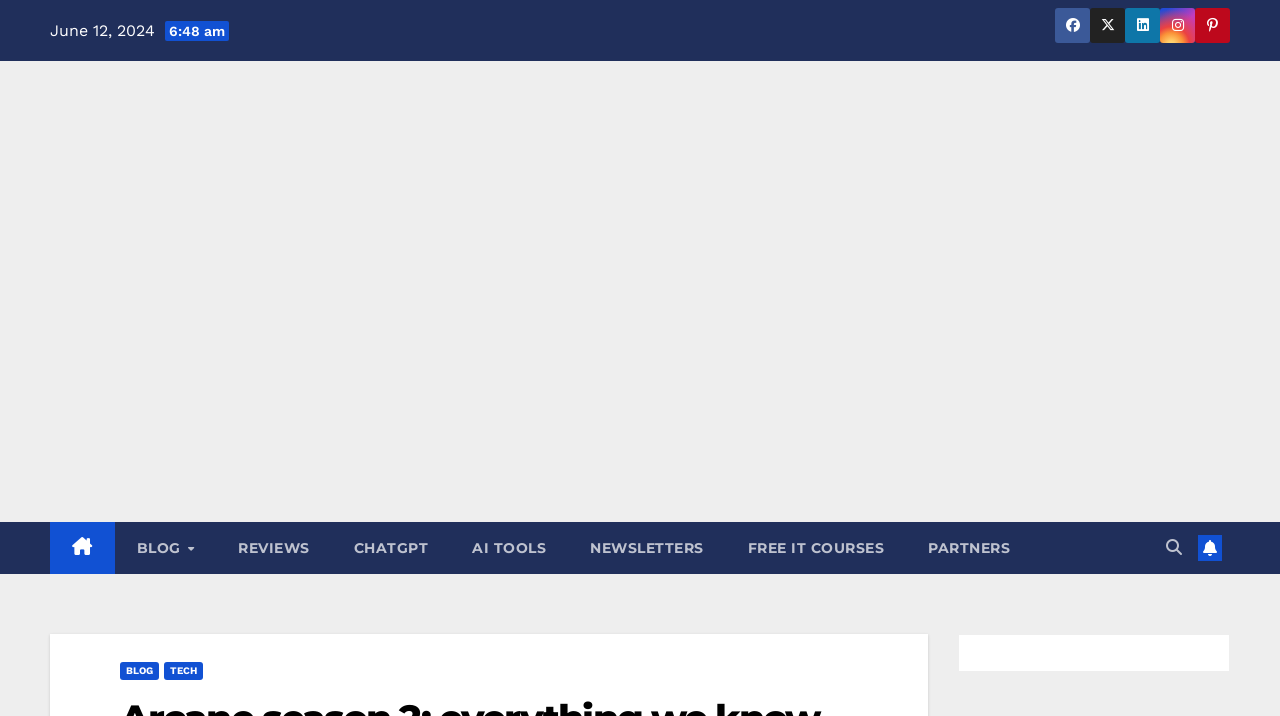Locate the bounding box coordinates of the area where you should click to accomplish the instruction: "View the 'NEWSLETTERS' page".

[0.444, 0.728, 0.567, 0.801]